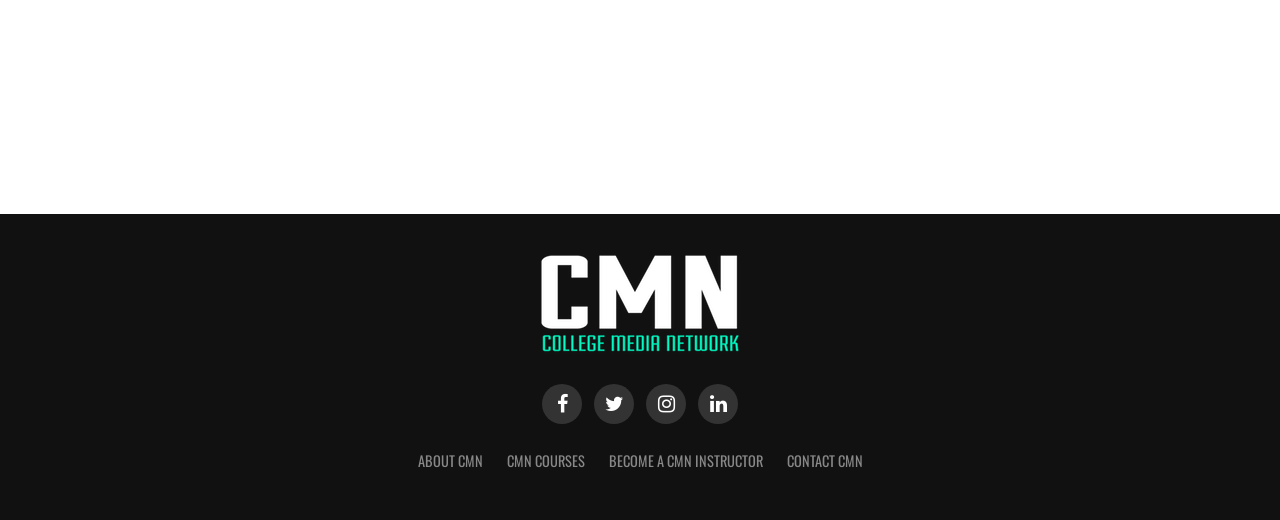What are the main sections of the website?
Make sure to answer the question with a detailed and comprehensive explanation.

The main sections of the website can be found in the link elements with the text 'ABOUT CMN', 'CMN COURSES', 'BECOME A CMN INSTRUCTOR', and 'CONTACT CMN', which are likely the main navigation menu of the website.